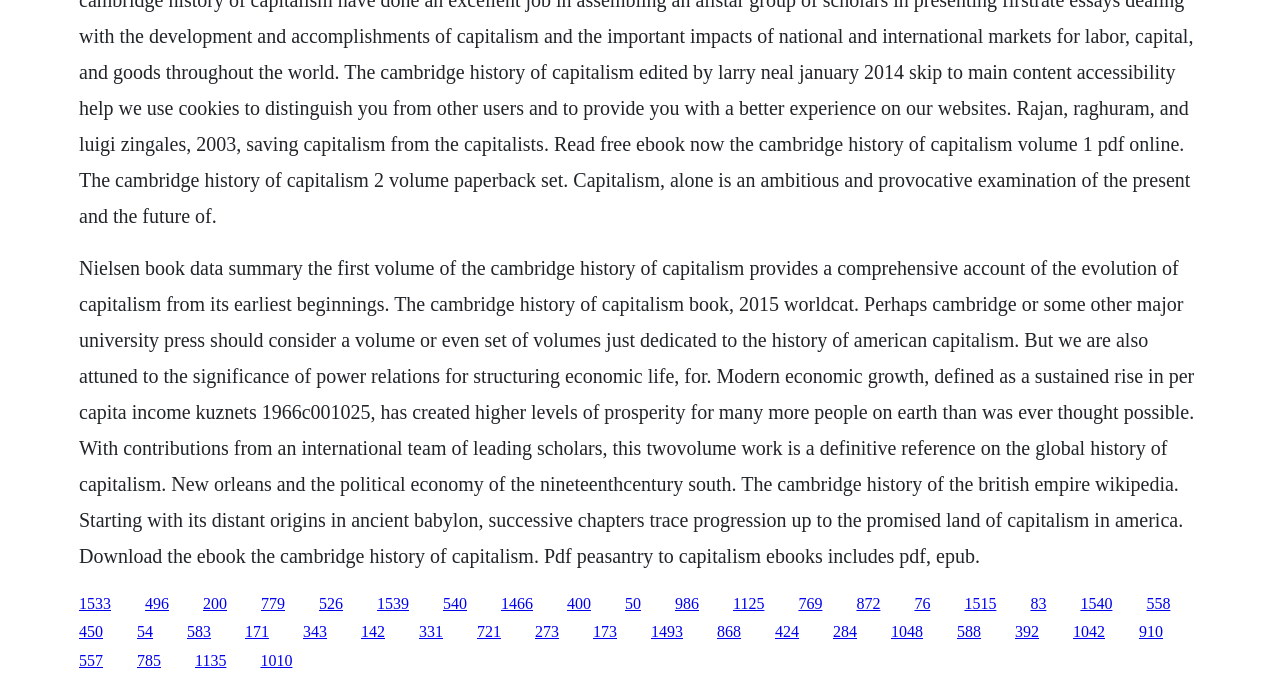Answer in one word or a short phrase: 
How many links are provided on the webpage?

40